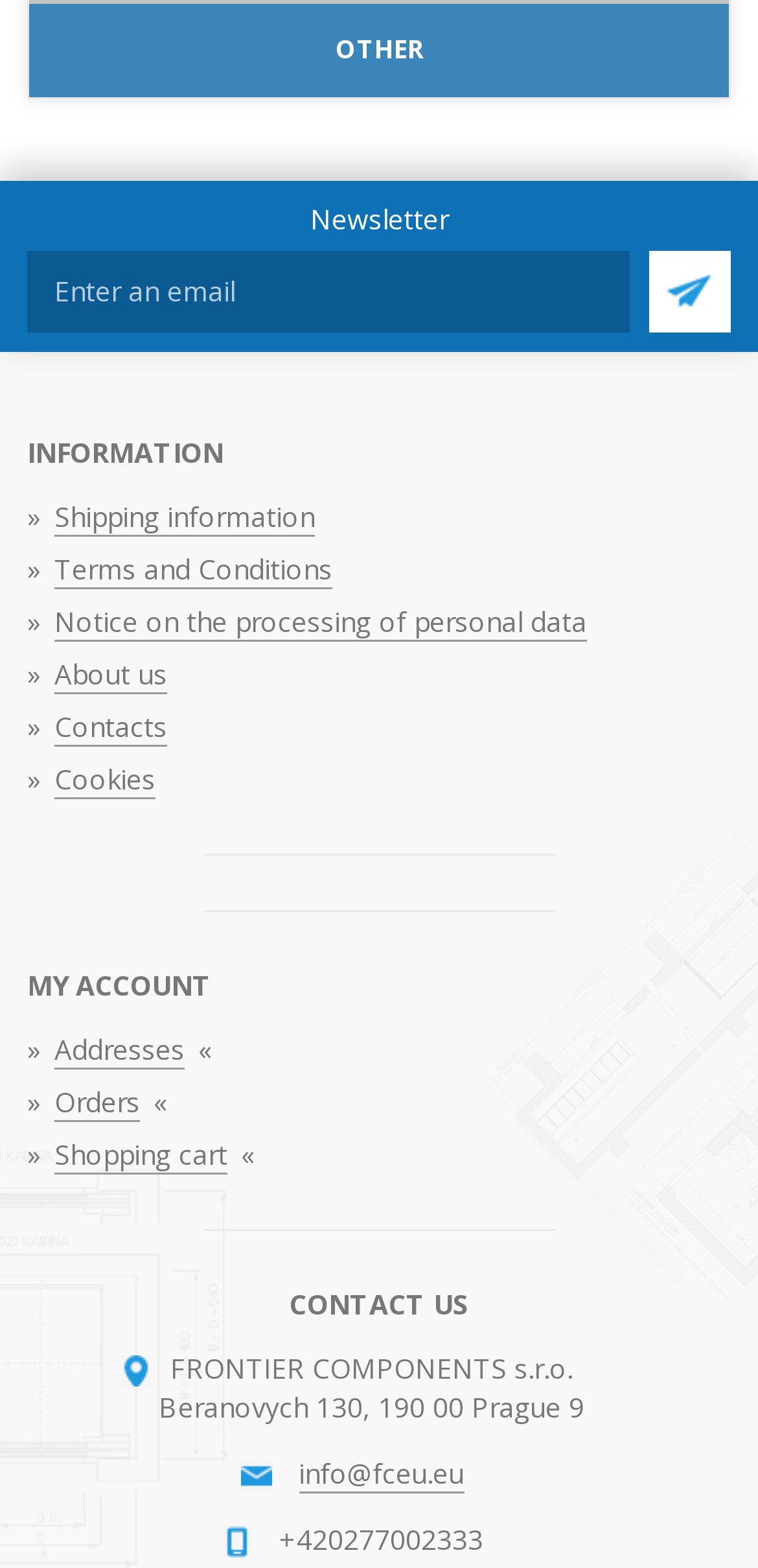Identify the bounding box coordinates for the UI element described as follows: "... read more". Ensure the coordinates are four float numbers between 0 and 1, formatted as [left, top, right, bottom].

None